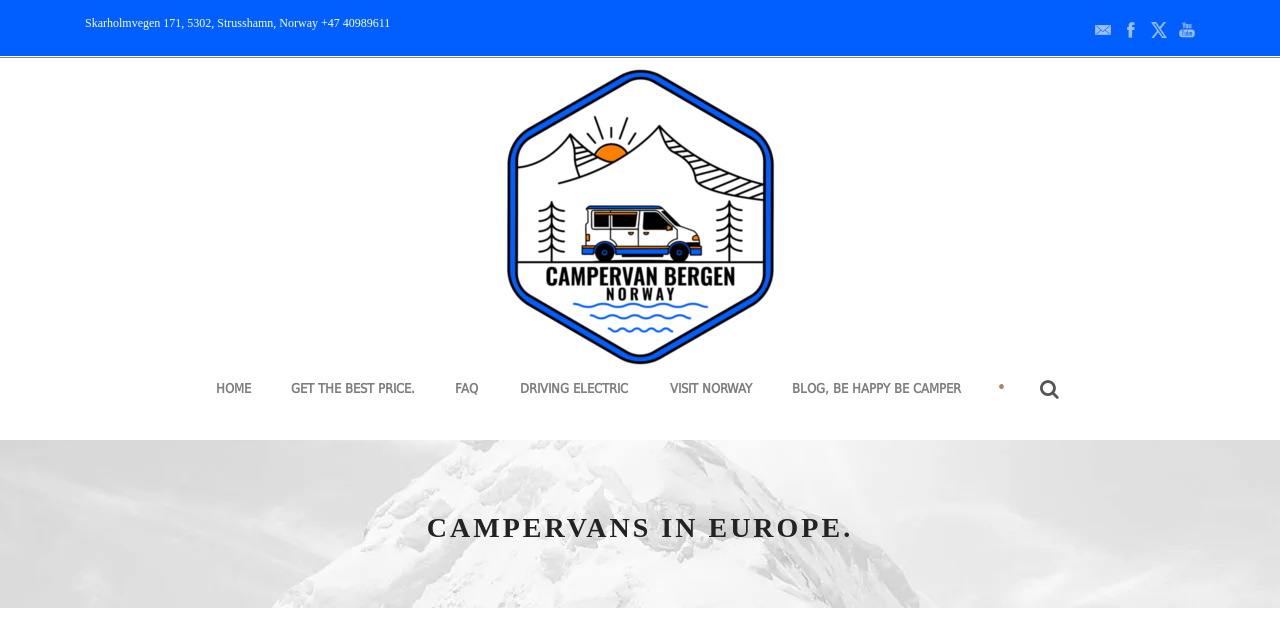With reference to the image, please provide a detailed answer to the following question: Is there a contact email address?

I found a link element labeled 'Email' which suggests that the company provides a contact email address, although the actual address is not explicitly shown.